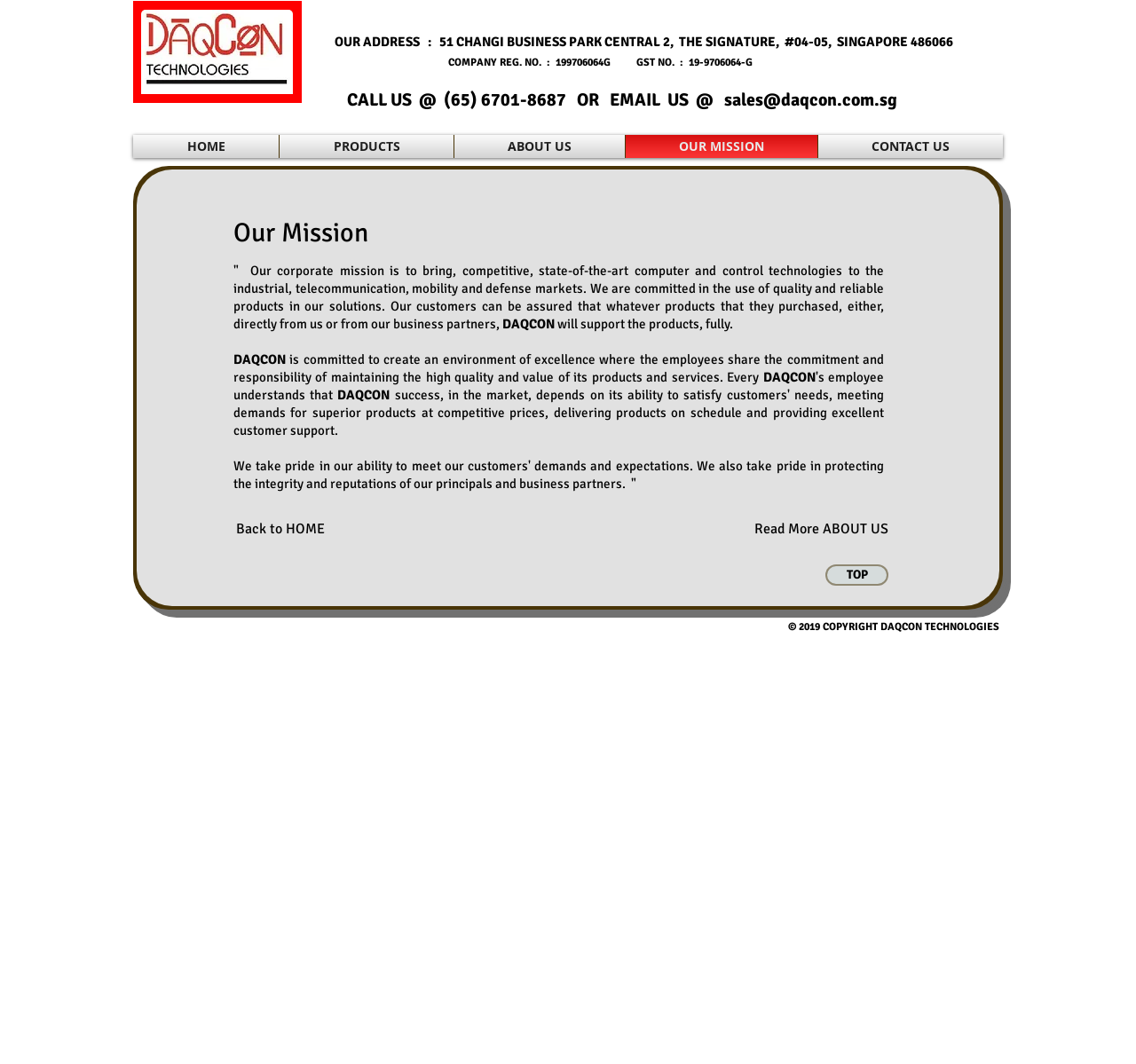Please locate the bounding box coordinates of the element that should be clicked to complete the given instruction: "Click the Back to HOME link".

[0.208, 0.48, 0.319, 0.514]